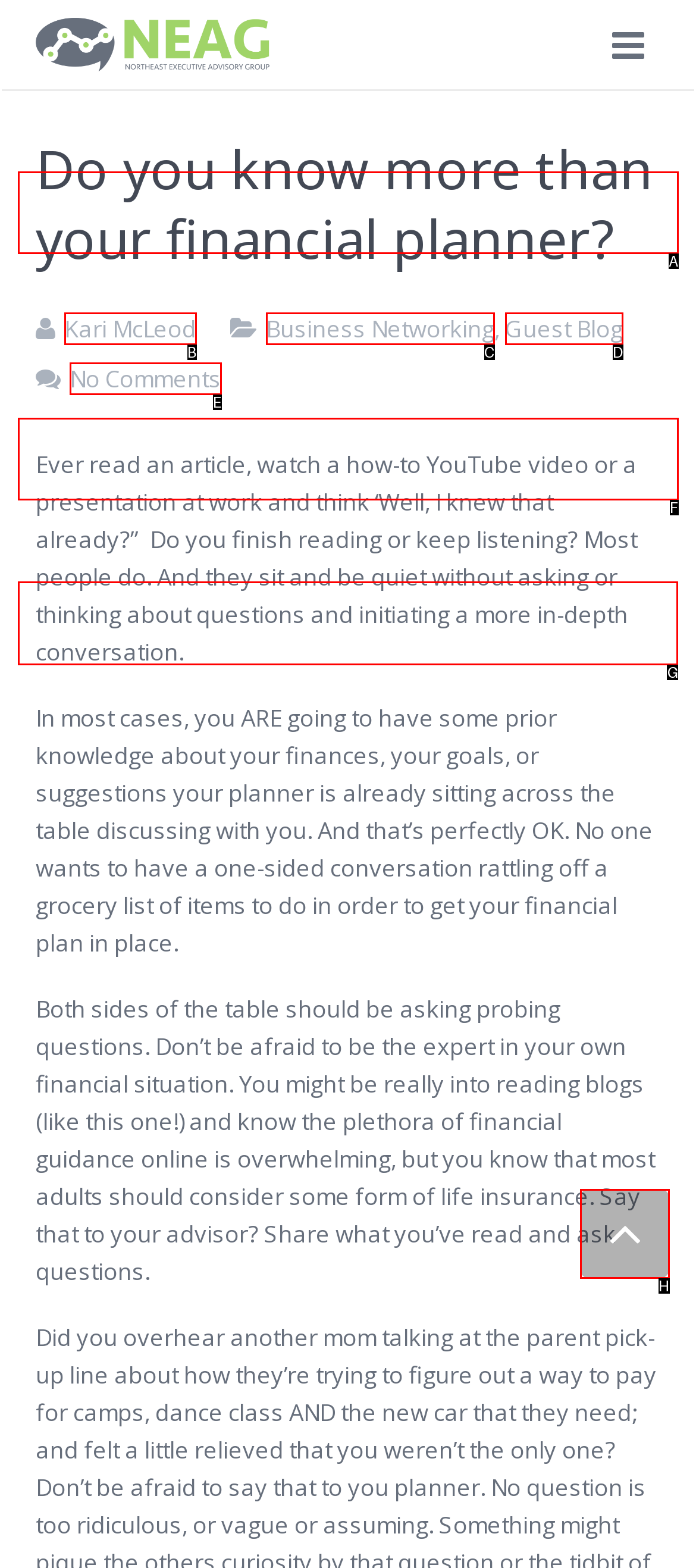Select the HTML element to finish the task: Visit the 'BLOG' page Reply with the letter of the correct option.

G